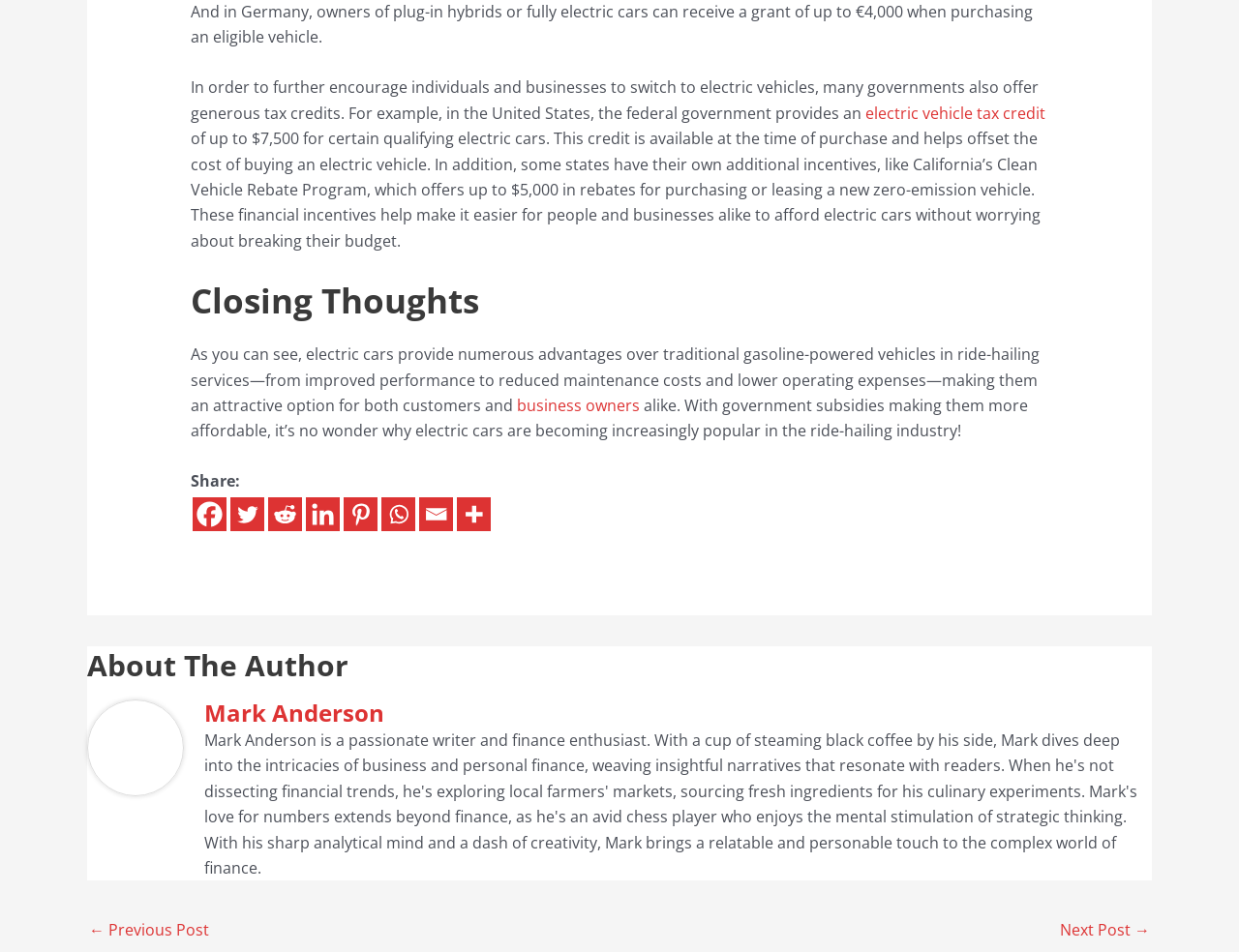What is the name of the rebate program in California?
Answer the question with detailed information derived from the image.

The text mentions that some states have their own additional incentives, and California has a program called the Clean Vehicle Rebate Program, which offers up to $5,000 in rebates for purchasing or leasing a new zero-emission vehicle.